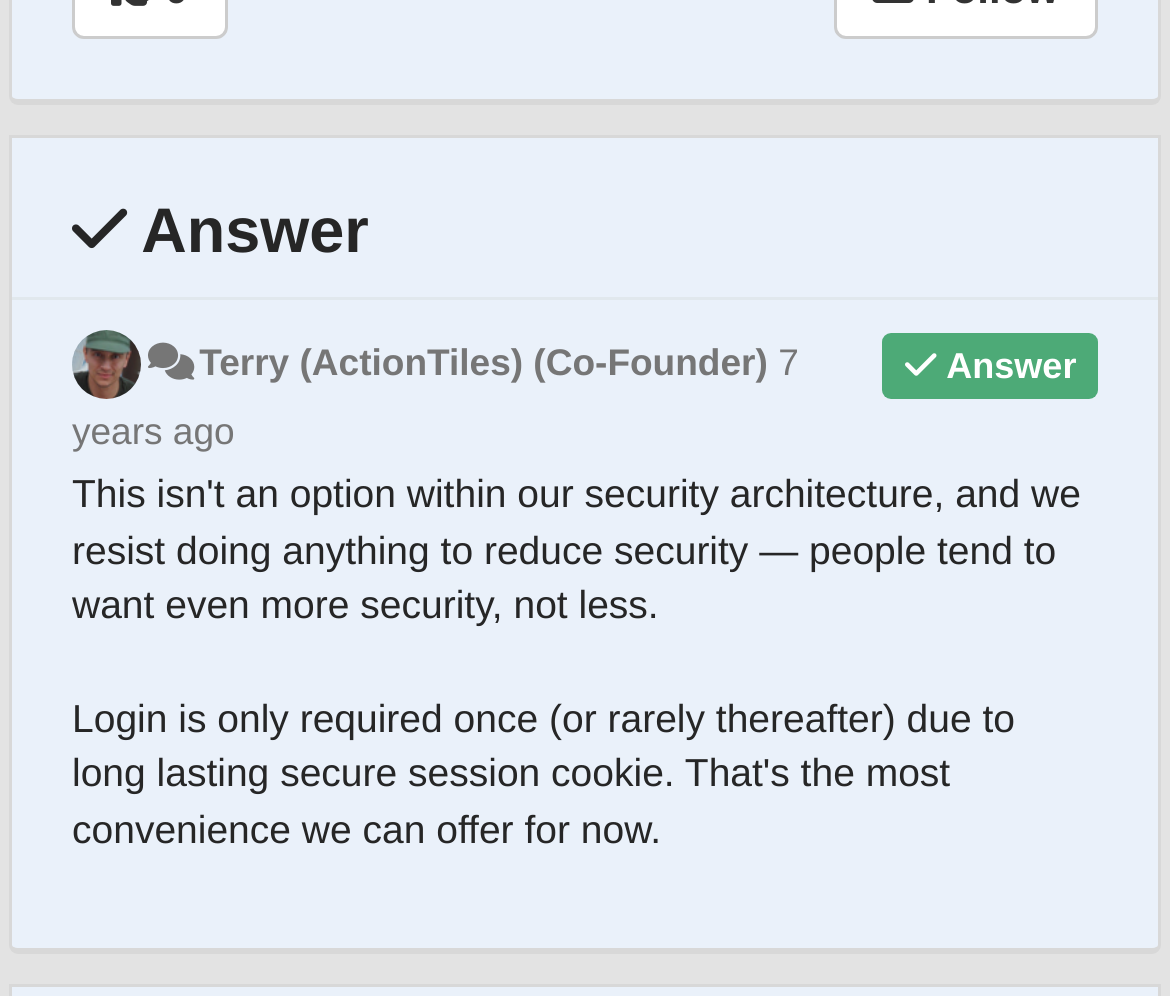For the following element description, predict the bounding box coordinates in the format (top-left x, top-left y, bottom-right x, bottom-right y). All values should be floating point numbers between 0 and 1. Description: 7 years ago

[0.062, 0.344, 0.683, 0.456]